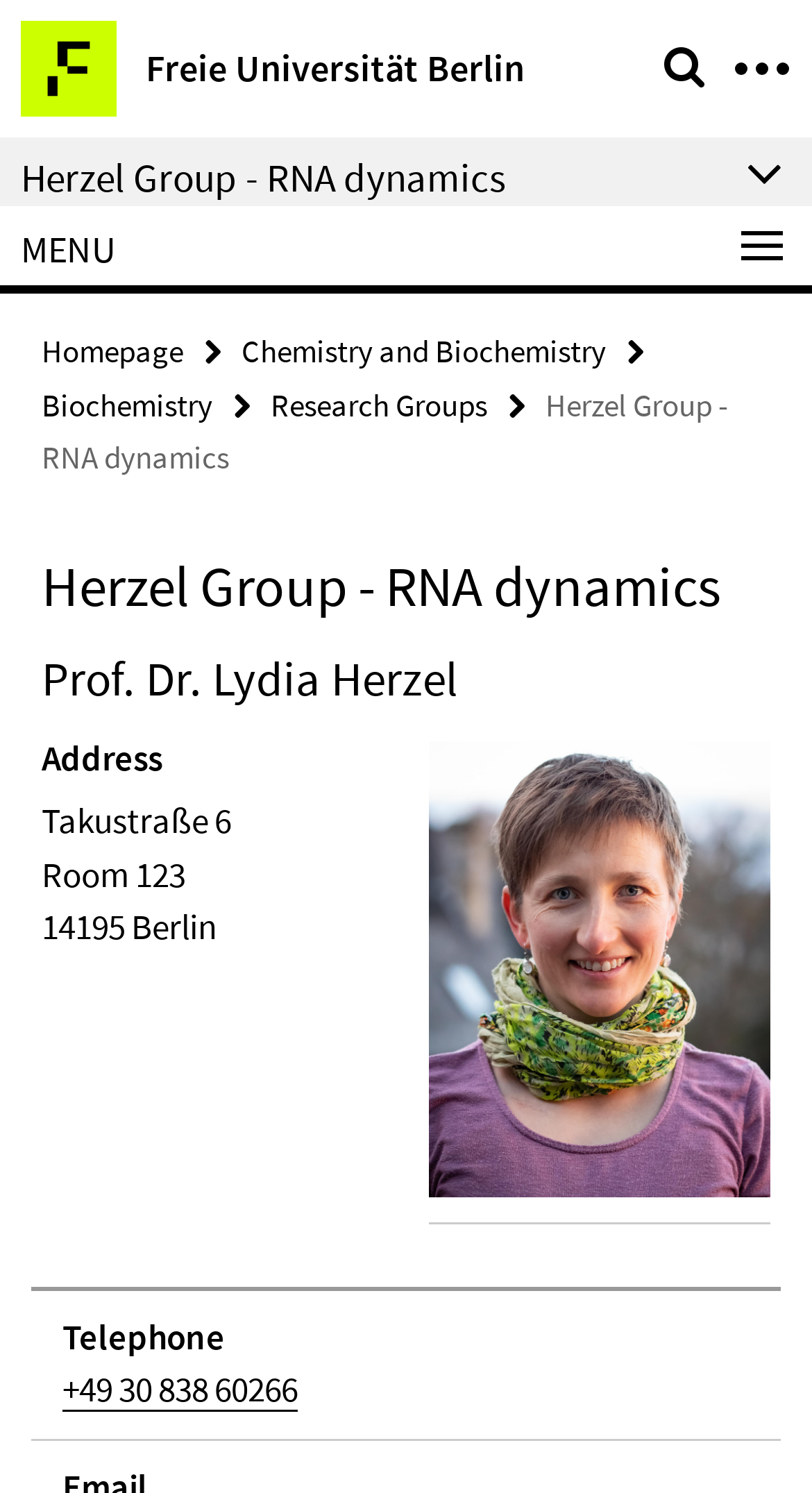Identify the bounding box coordinates of the clickable region required to complete the instruction: "explore the 'Entertainment' category". The coordinates should be given as four float numbers within the range of 0 and 1, i.e., [left, top, right, bottom].

None